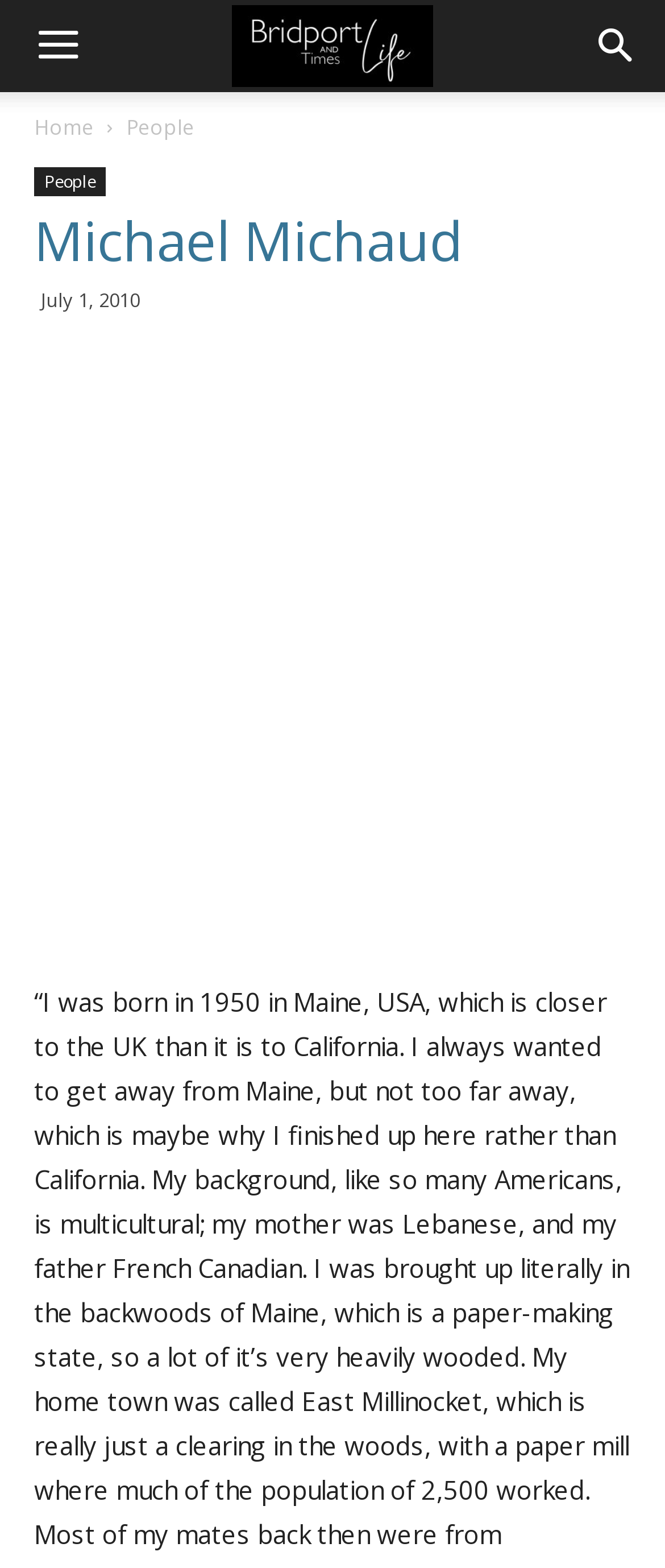Give a detailed overview of the webpage's appearance and contents.

The webpage is about Michael Michaud, featuring his life and times in Bridport. At the top left, there is a link with a icon '\ue83e'. On the top right, there is a button with an icon '\ue80a'. Below these elements, there are two links, "Home" and "People", positioned side by side. 

The "People" link is a dropdown menu, which contains another "People" link, a header with the title "Michael Michaud", and a time stamp "July 1, 2010". Below the header, there is an image, and a block of text that describes Michael Michaud's background. The text explains that he was born in 1950 in Maine, USA, and has a multicultural background with a Lebanese mother and a French Canadian father. He was brought up in the backwoods of Maine, which is a paper-making state with heavily wooded areas.